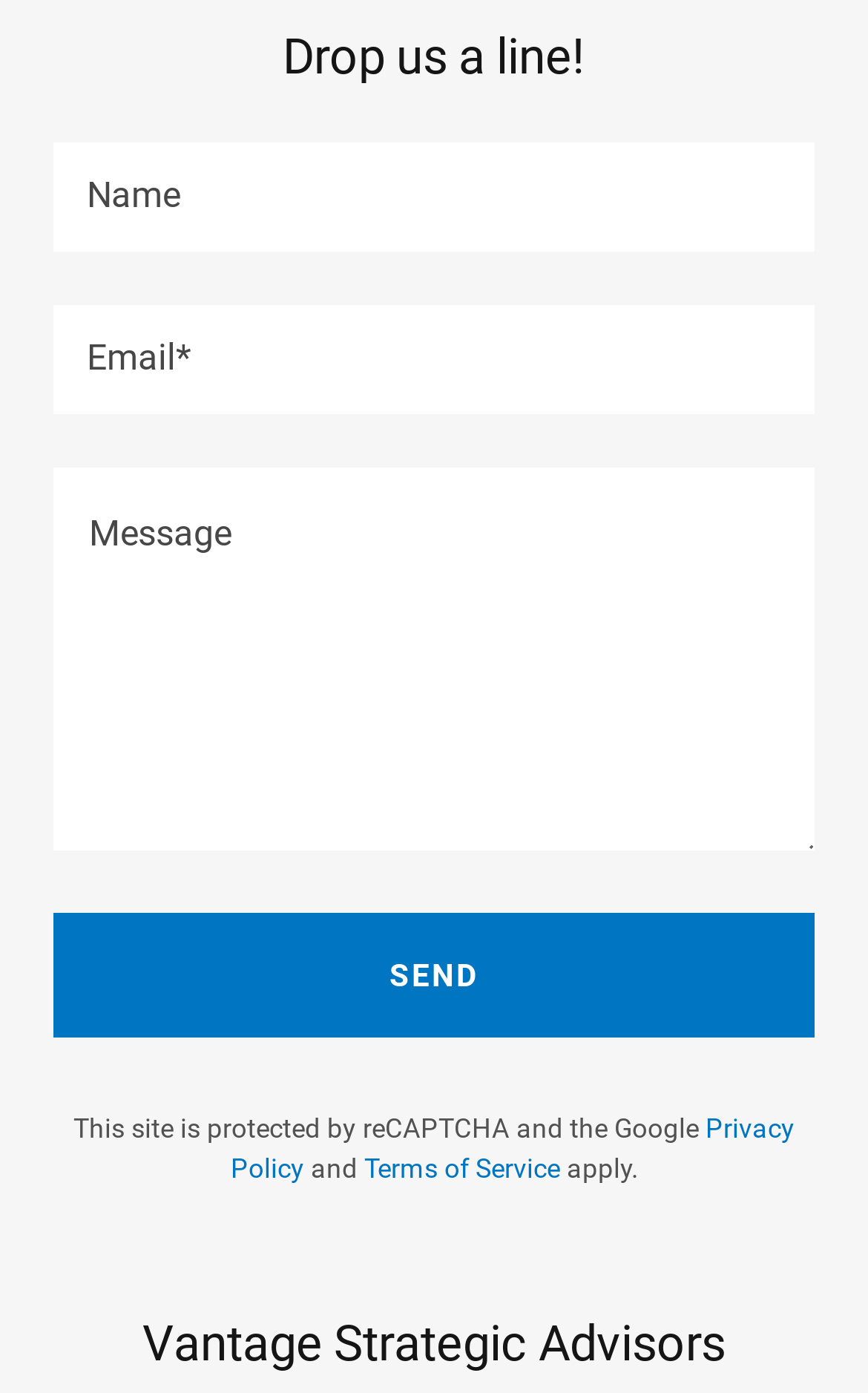What are the terms and policies available? Based on the screenshot, please respond with a single word or phrase.

Privacy Policy and Terms of Service